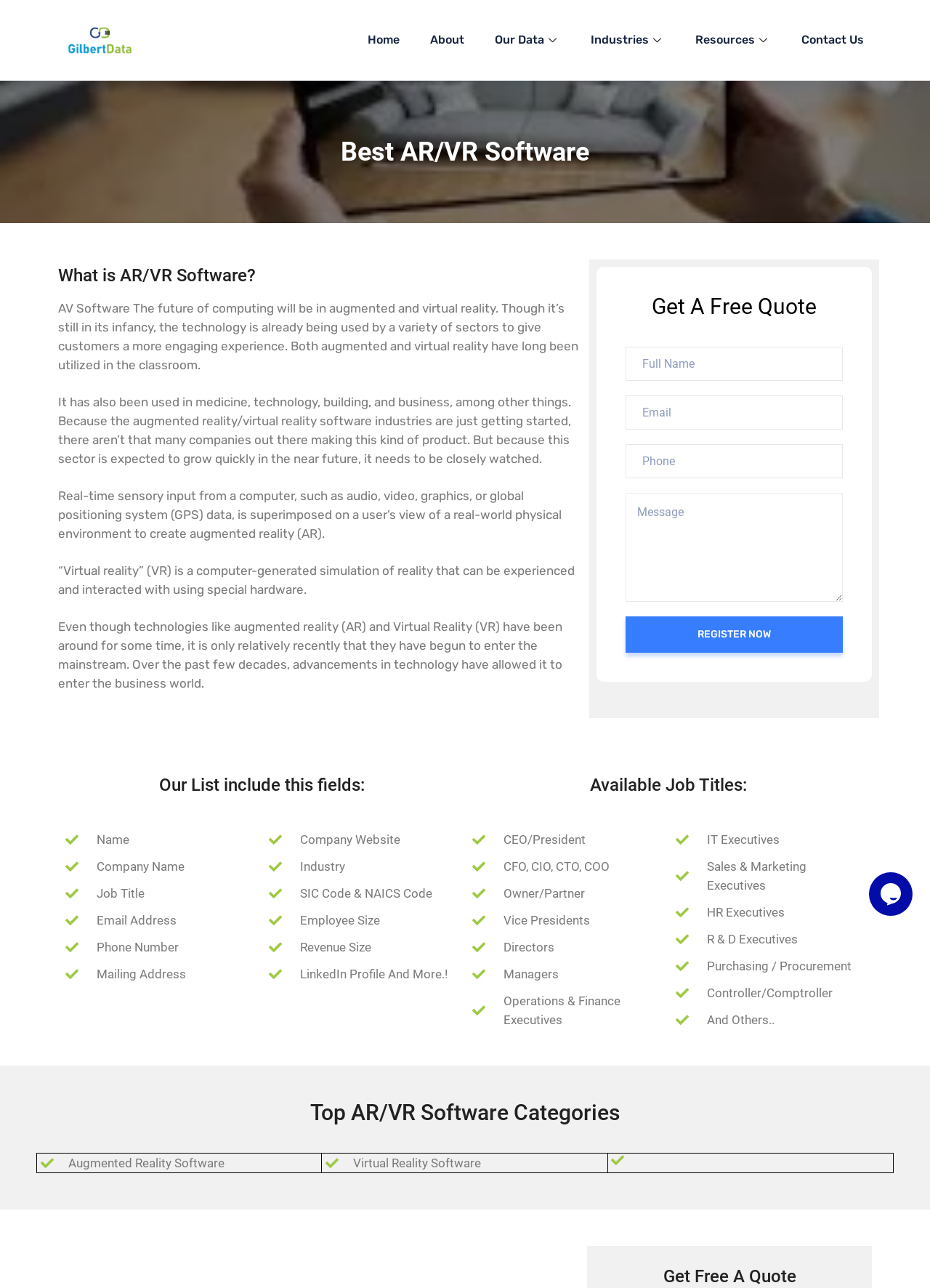Using the details from the image, please elaborate on the following question: What is the purpose of the 'Get A Free Quote' section?

The 'Get A Free Quote' section contains a form with fields for full name, email, phone, and message, and a 'REGISTER NOW' button. This suggests that the purpose of this section is to allow users to request a quote by filling out the form and submitting it.